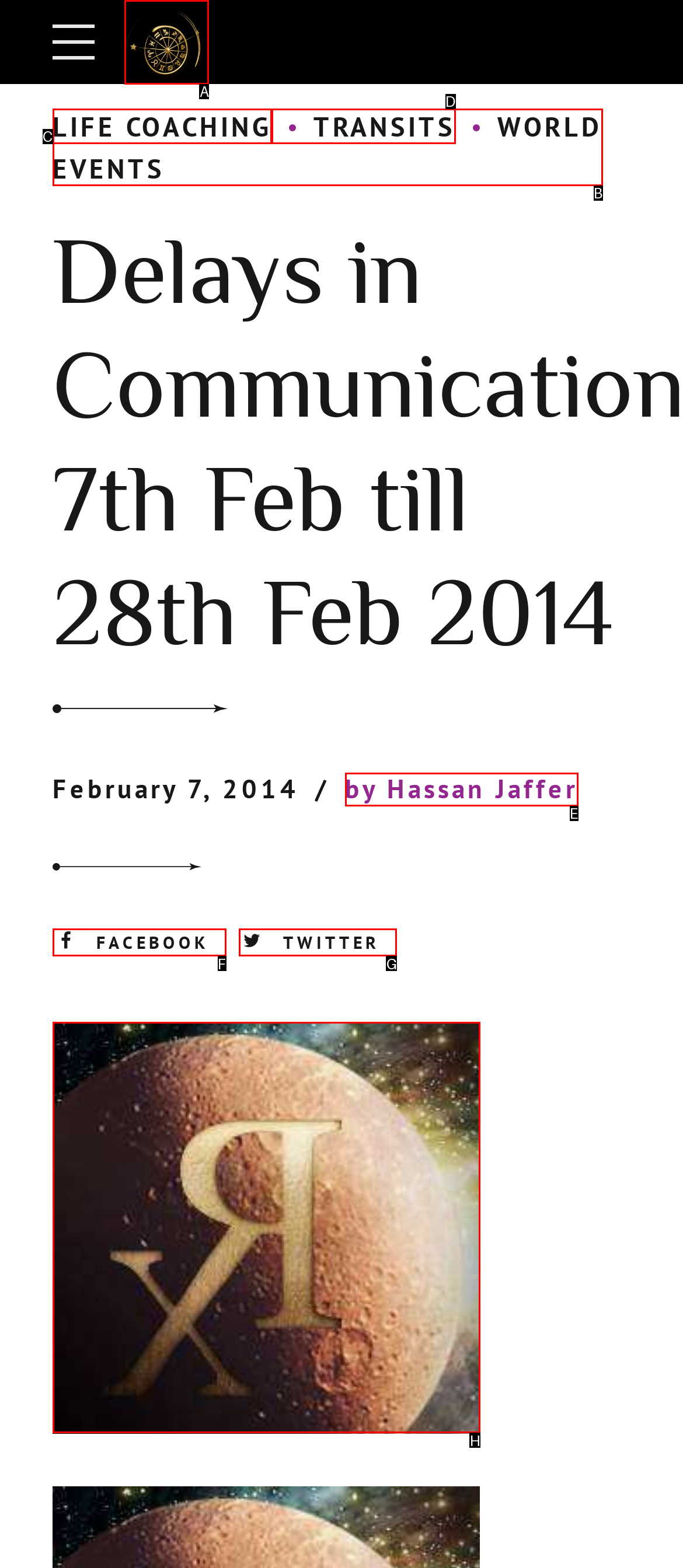Which HTML element should be clicked to perform the following task: View Mercury Retrograde image
Reply with the letter of the appropriate option.

H